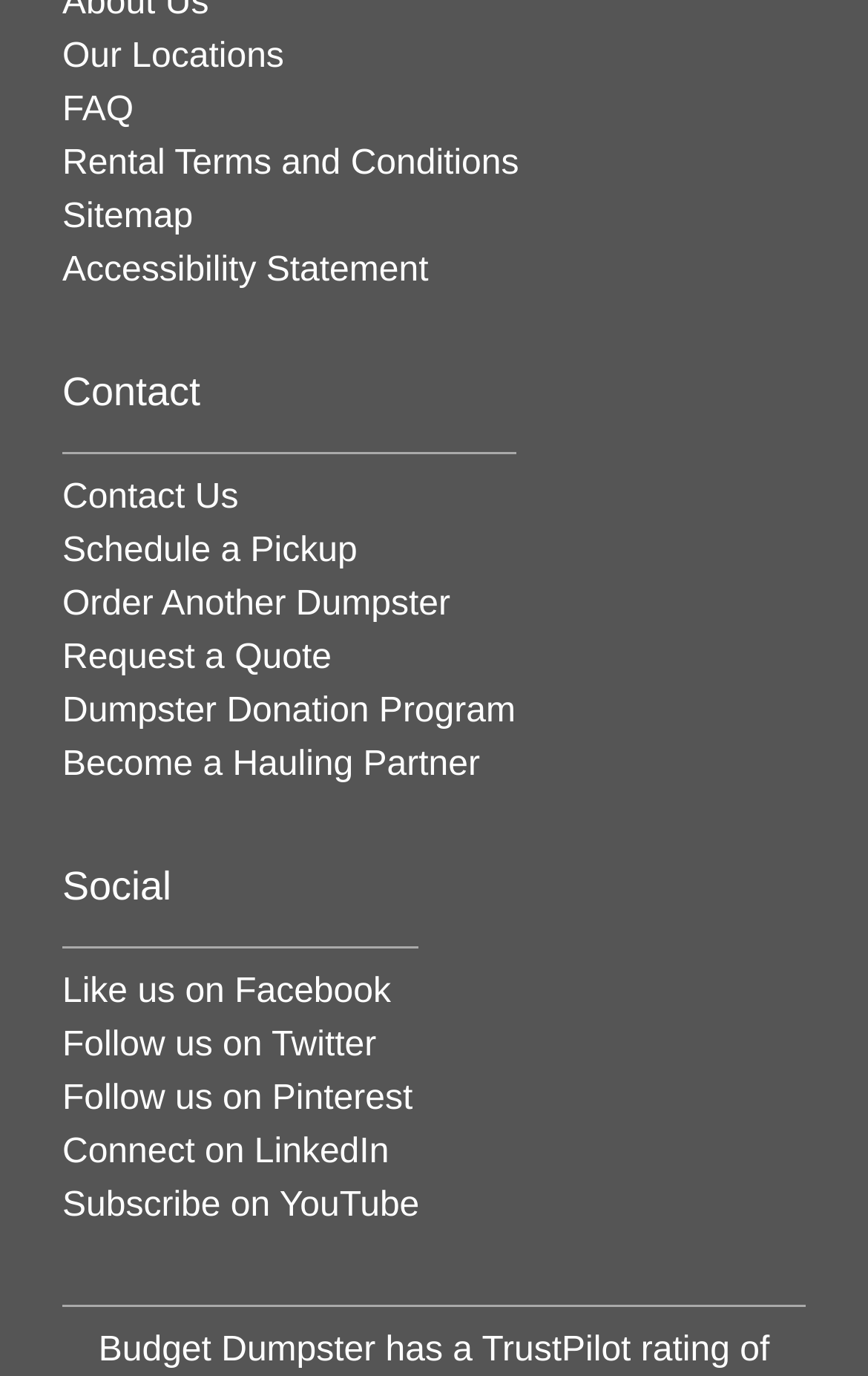Determine the bounding box coordinates for the region that must be clicked to execute the following instruction: "Contact Us".

[0.072, 0.348, 0.275, 0.375]